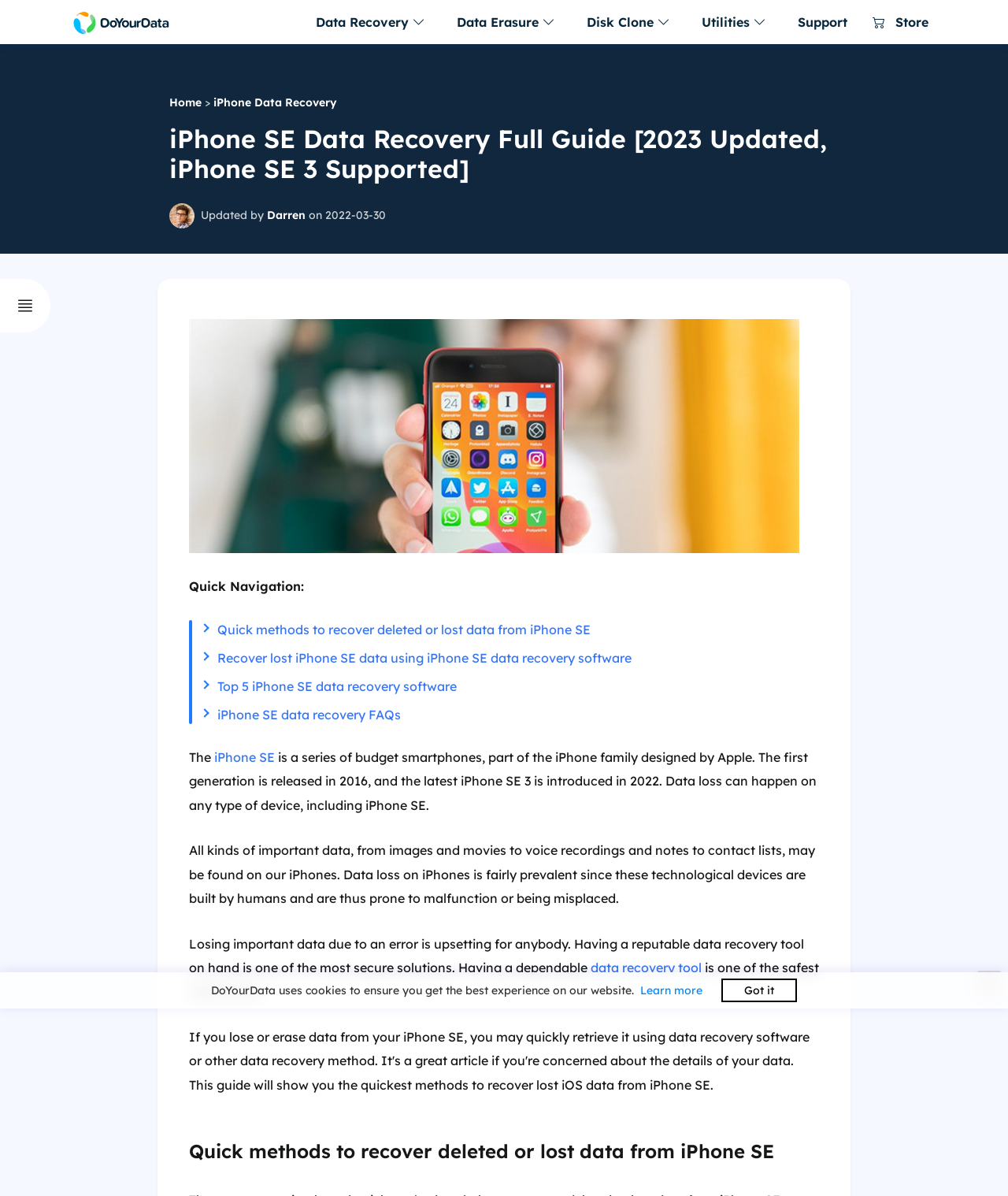Provide the bounding box coordinates of the area you need to click to execute the following instruction: "Check the 'Support' page".

[0.779, 0.0, 0.853, 0.037]